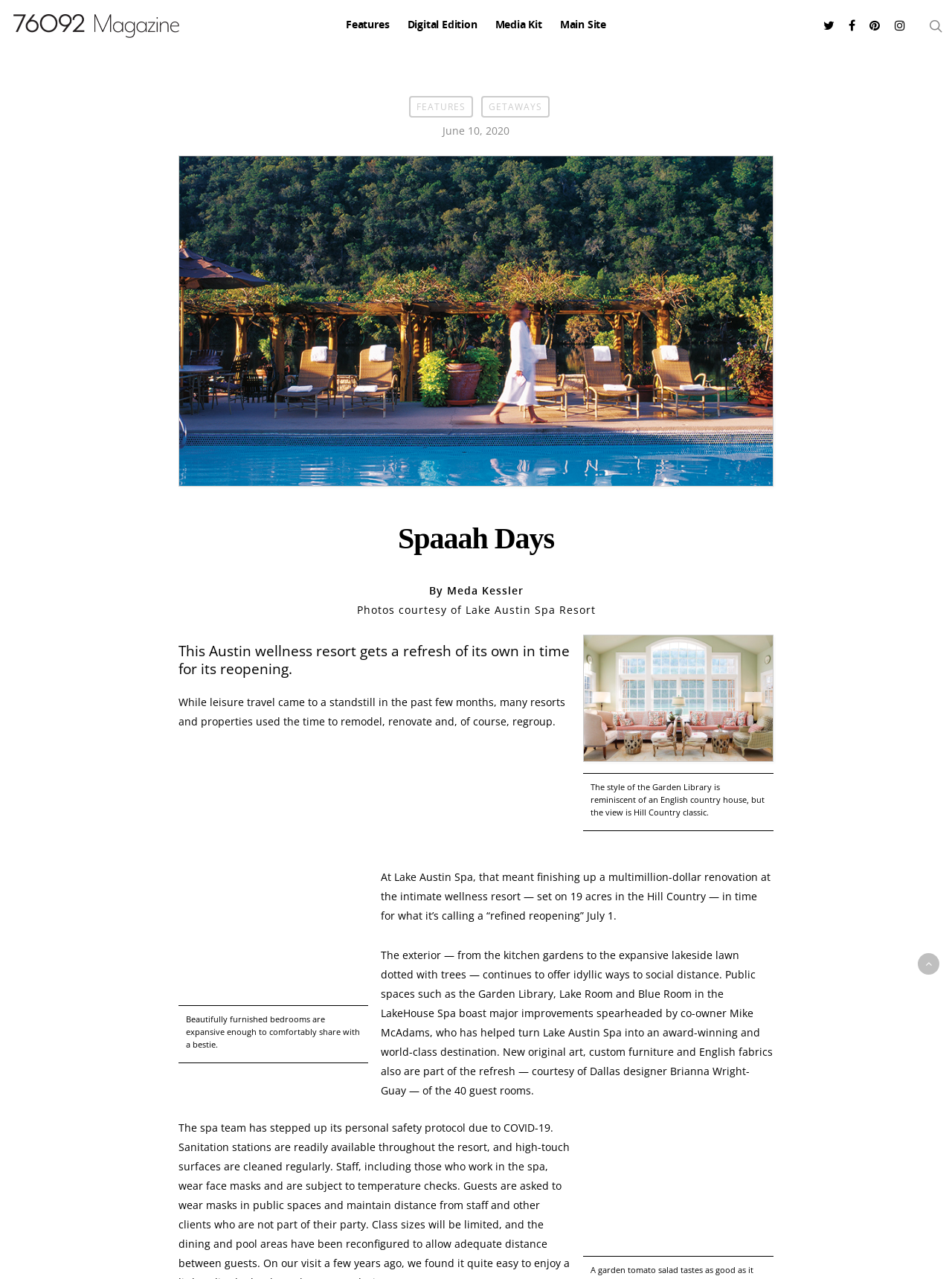Determine the bounding box coordinates of the clickable element to complete this instruction: "explore GETAWAYS". Provide the coordinates in the format of four float numbers between 0 and 1, [left, top, right, bottom].

[0.505, 0.075, 0.577, 0.092]